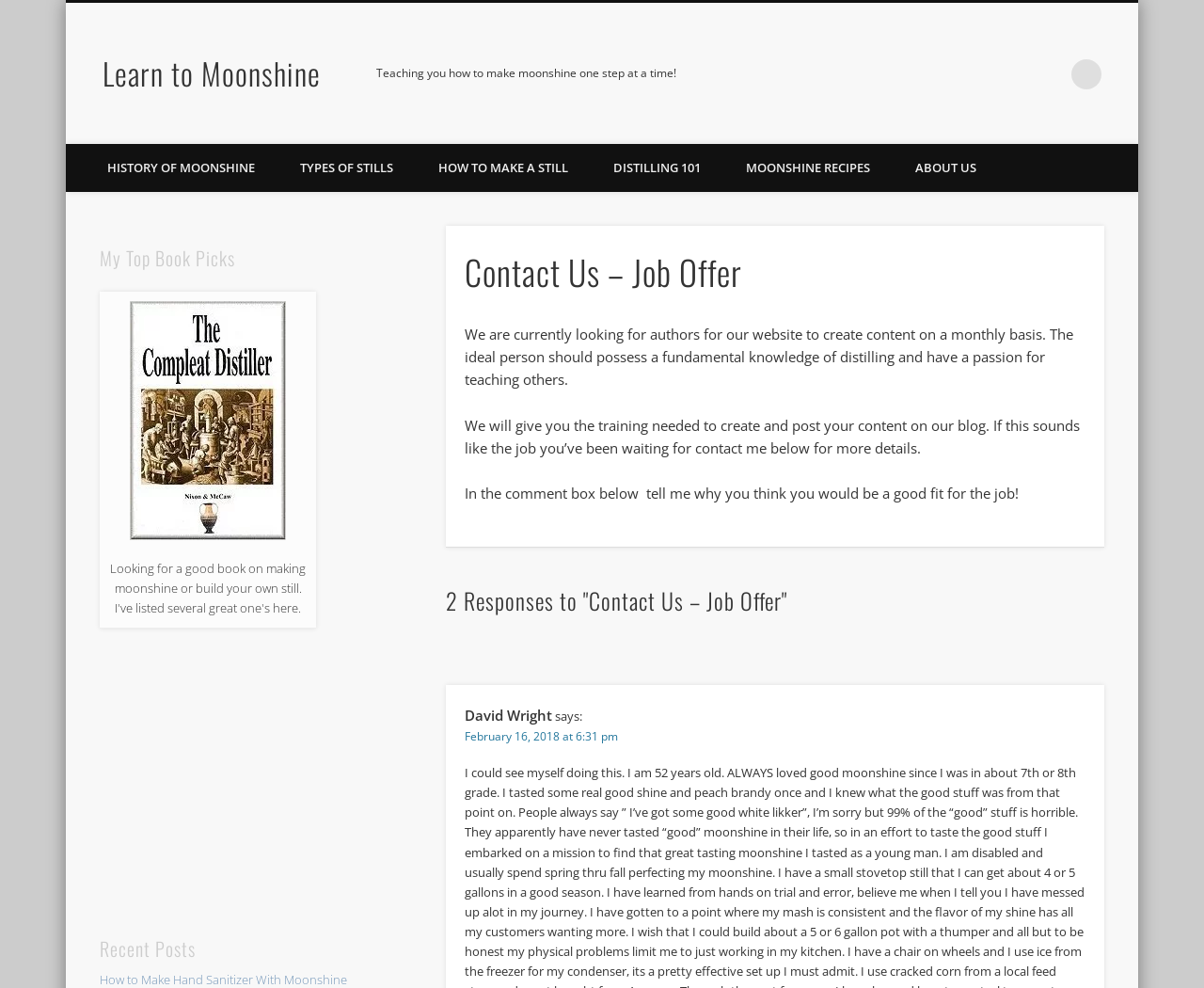Specify the bounding box coordinates of the region I need to click to perform the following instruction: "View HISTORY OF MOONSHINE". The coordinates must be four float numbers in the range of 0 to 1, i.e., [left, top, right, bottom].

[0.07, 0.146, 0.23, 0.194]